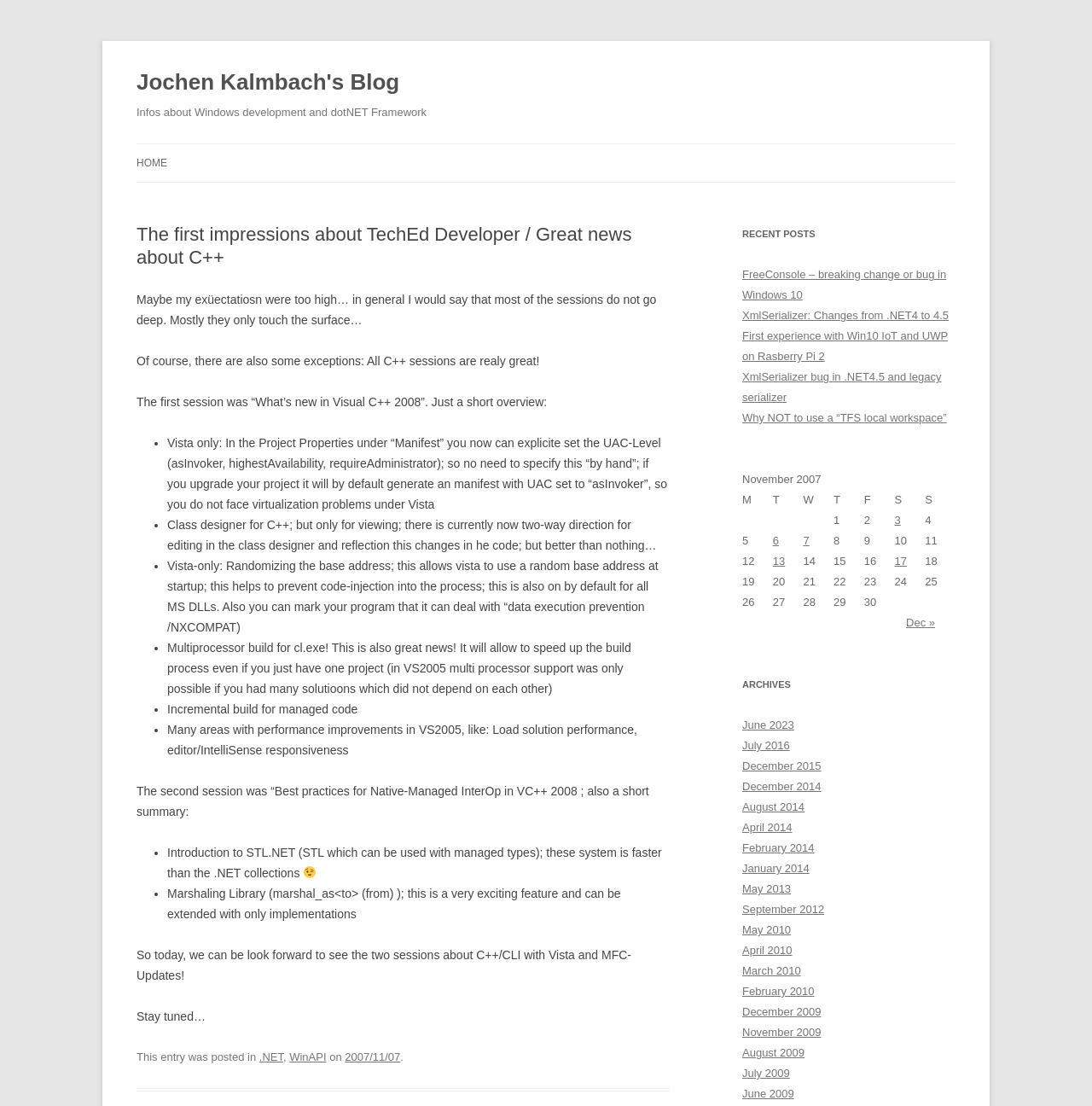Refer to the image and offer a detailed explanation in response to the question: How many new features are mentioned for Visual C++ 2008?

The blog post mentions five new features for Visual C++ 2008, which are Vista only: In the Project Properties under “Manifest” you now can explicite set the UAC-Level, Class designer for C++, Vista-only: Randomizing the base address, Multiprocessor build for cl.exe!, Incremental build for managed code, and Many areas with performance improvements in VS2005.